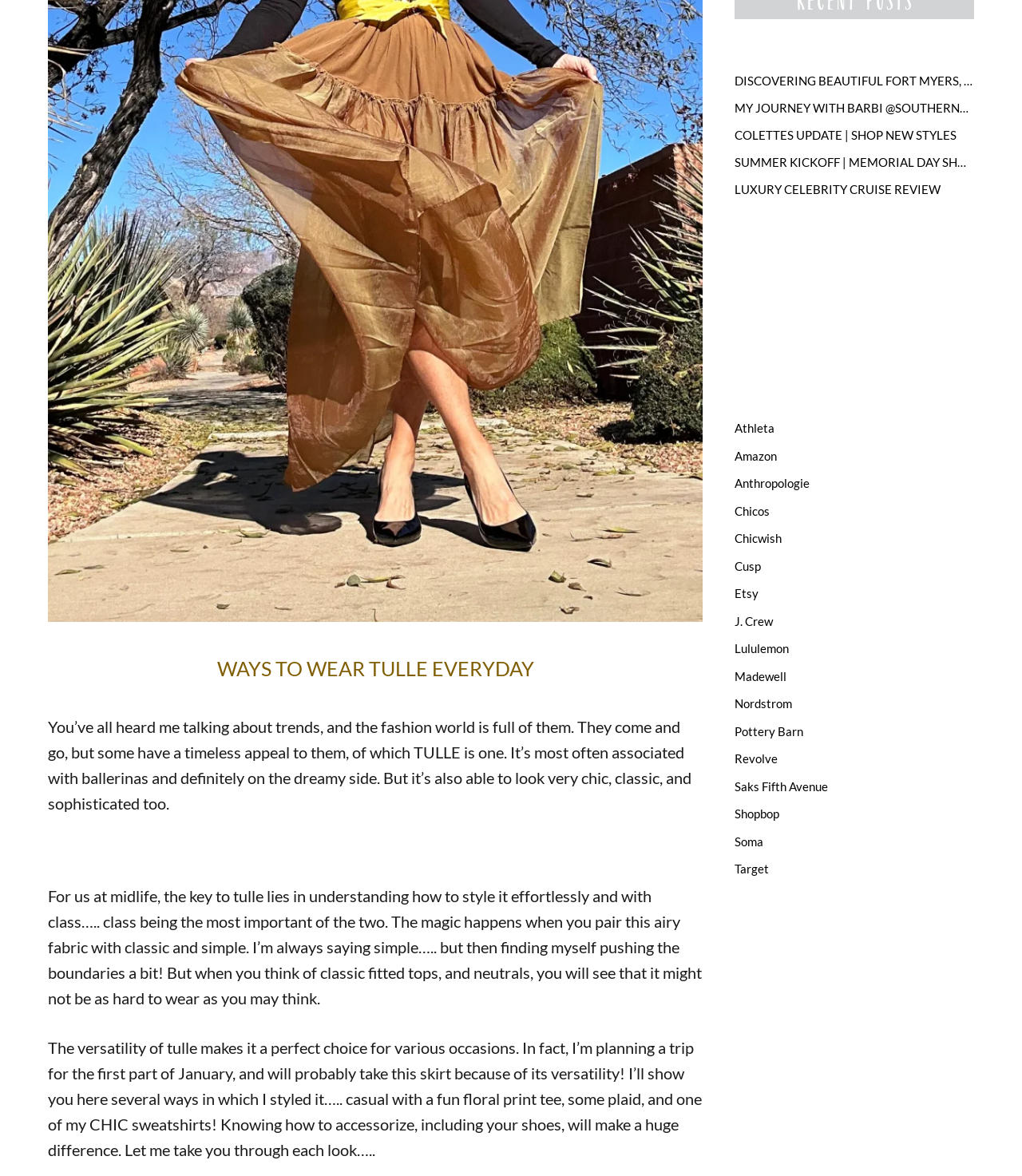Locate the bounding box coordinates of the clickable region necessary to complete the following instruction: "Read about the author's journey with Barbie". Provide the coordinates in the format of four float numbers between 0 and 1, i.e., [left, top, right, bottom].

[0.719, 0.084, 0.953, 0.1]